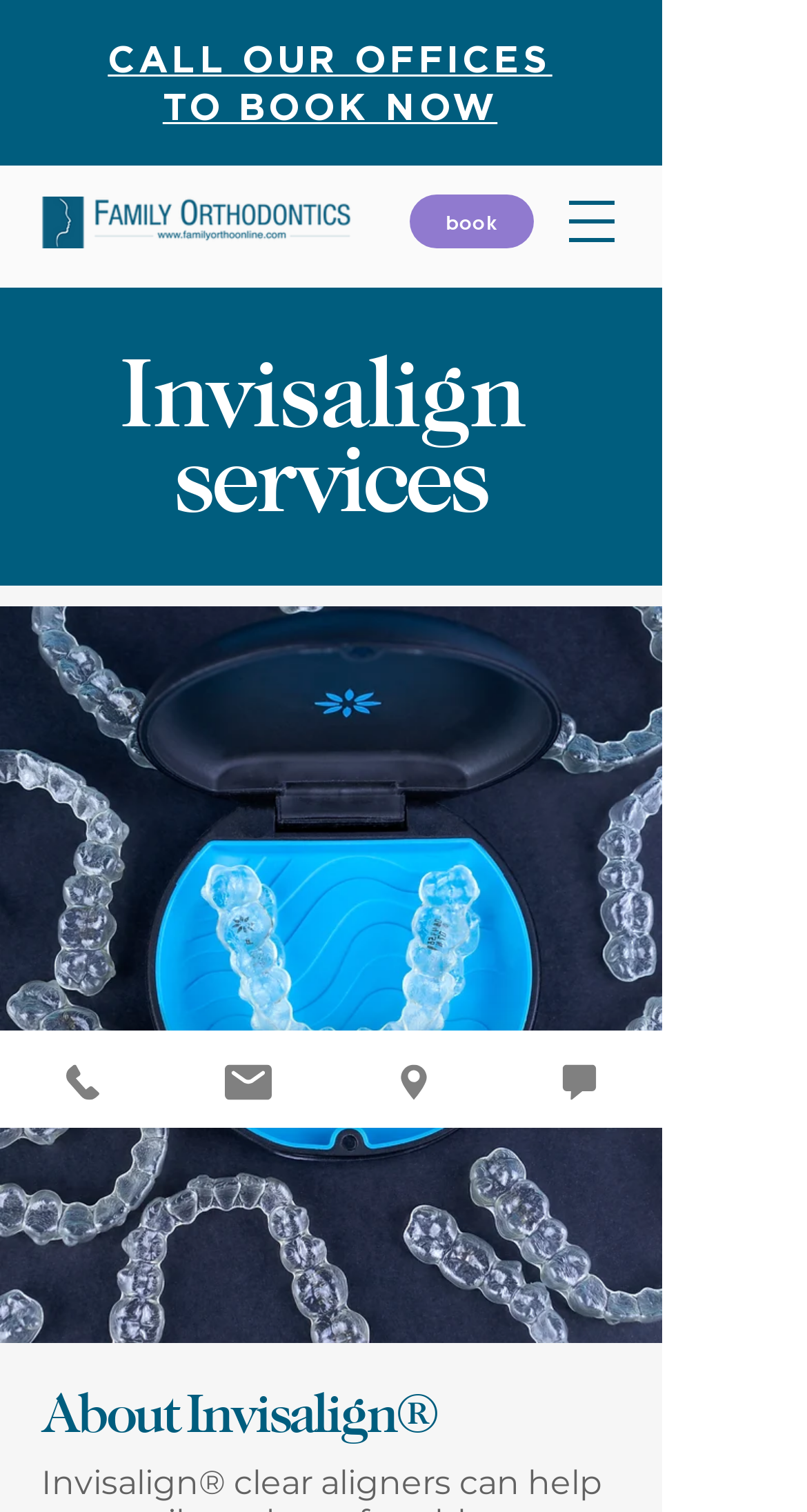How can I contact the practice?
Please use the image to provide an in-depth answer to the question.

I looked at the links and buttons at the bottom of the webpage and found options to contact the practice via phone, email, or chat. These options are represented by icons and text.